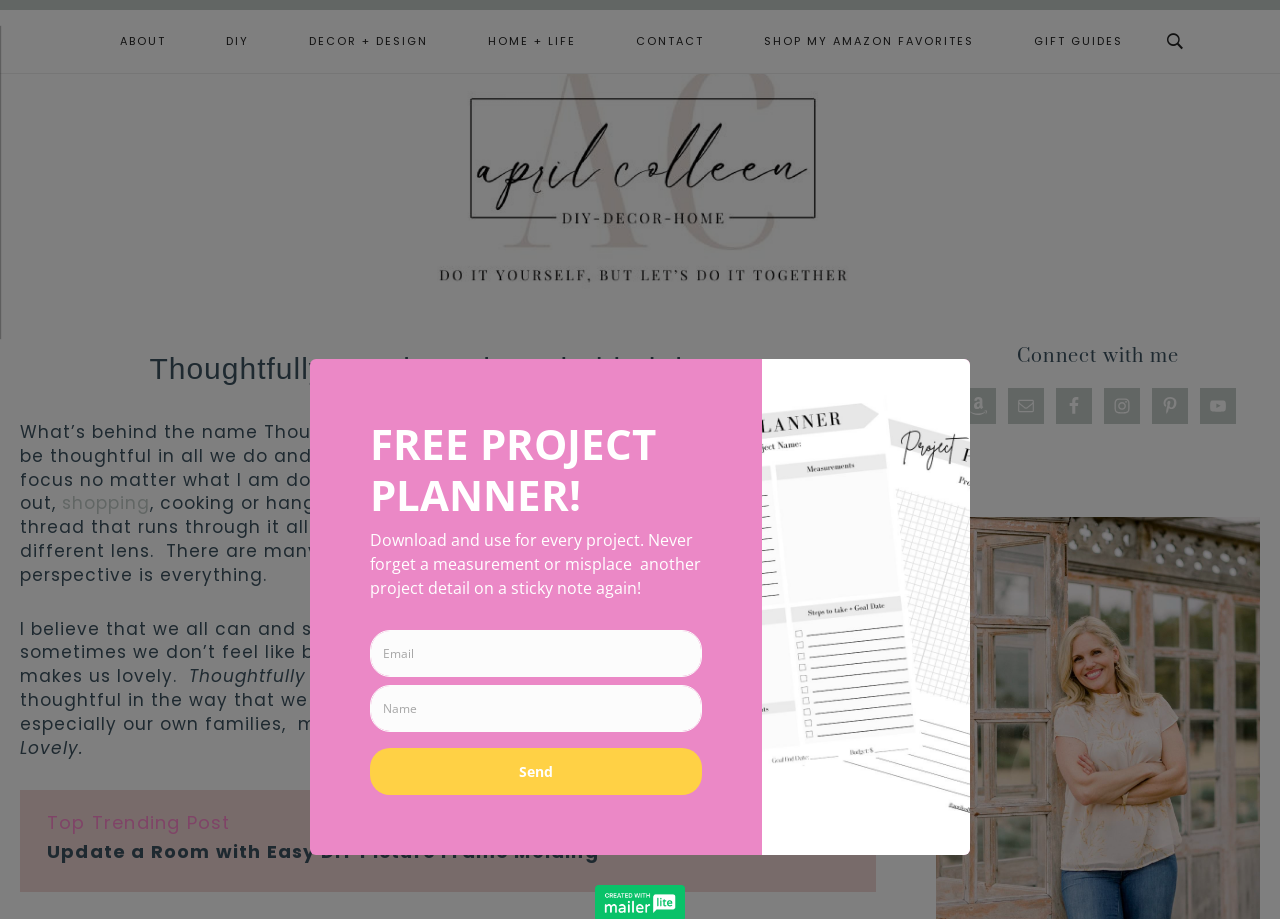Provide a one-word or short-phrase answer to the question:
What is the title of the top trending post?

Update a Room with Easy DIY Picture Frame Molding